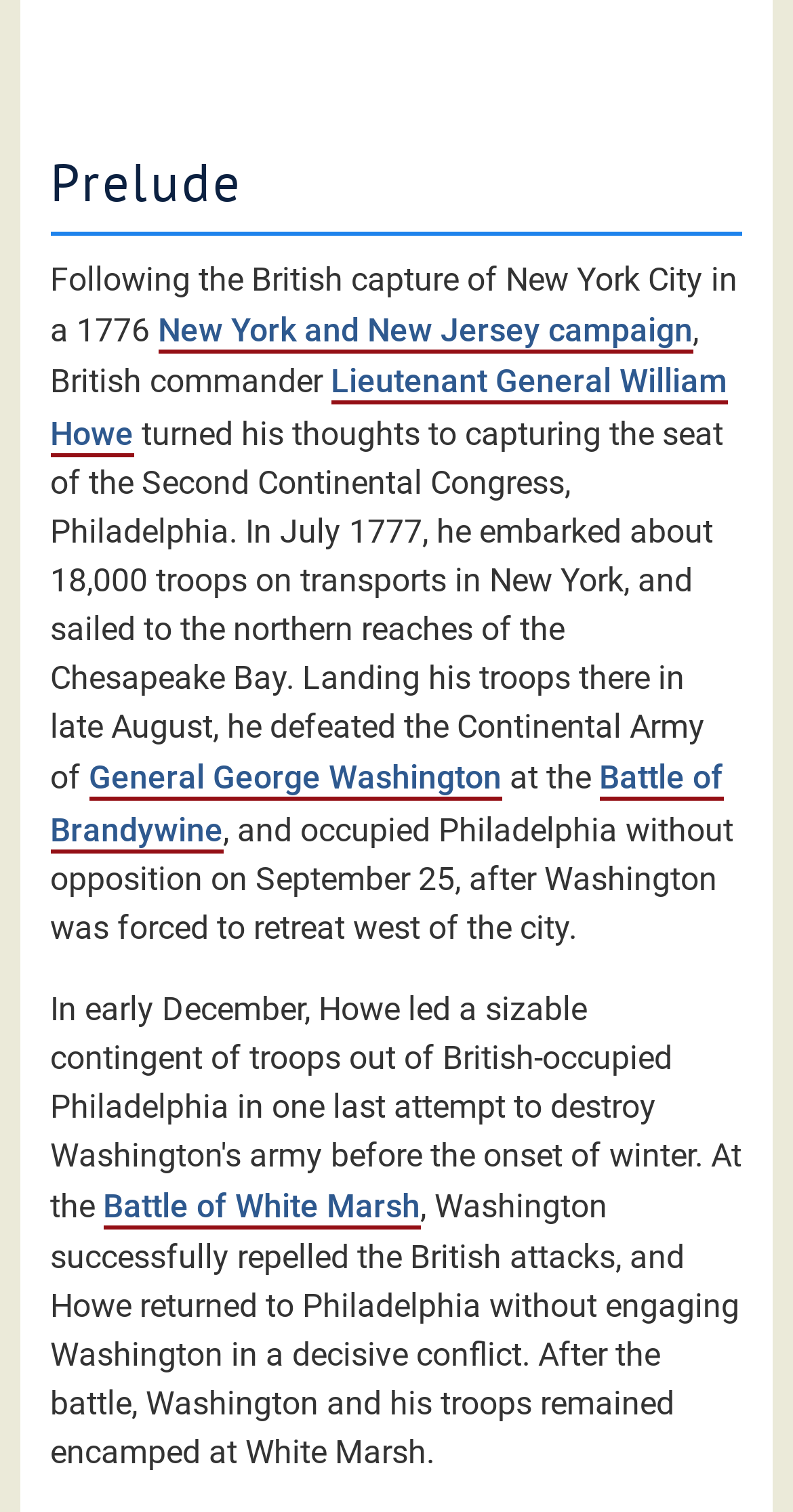Using the information shown in the image, answer the question with as much detail as possible: When did the British occupy Philadelphia without opposition?

The answer can be found in the sentence 'he defeated the Continental Army of General George Washington at the Battle of Brandywine, and occupied Philadelphia without opposition on September 25, after Washington was forced to retreat west of the city.' This indicates that the British occupied Philadelphia without opposition on September 25.